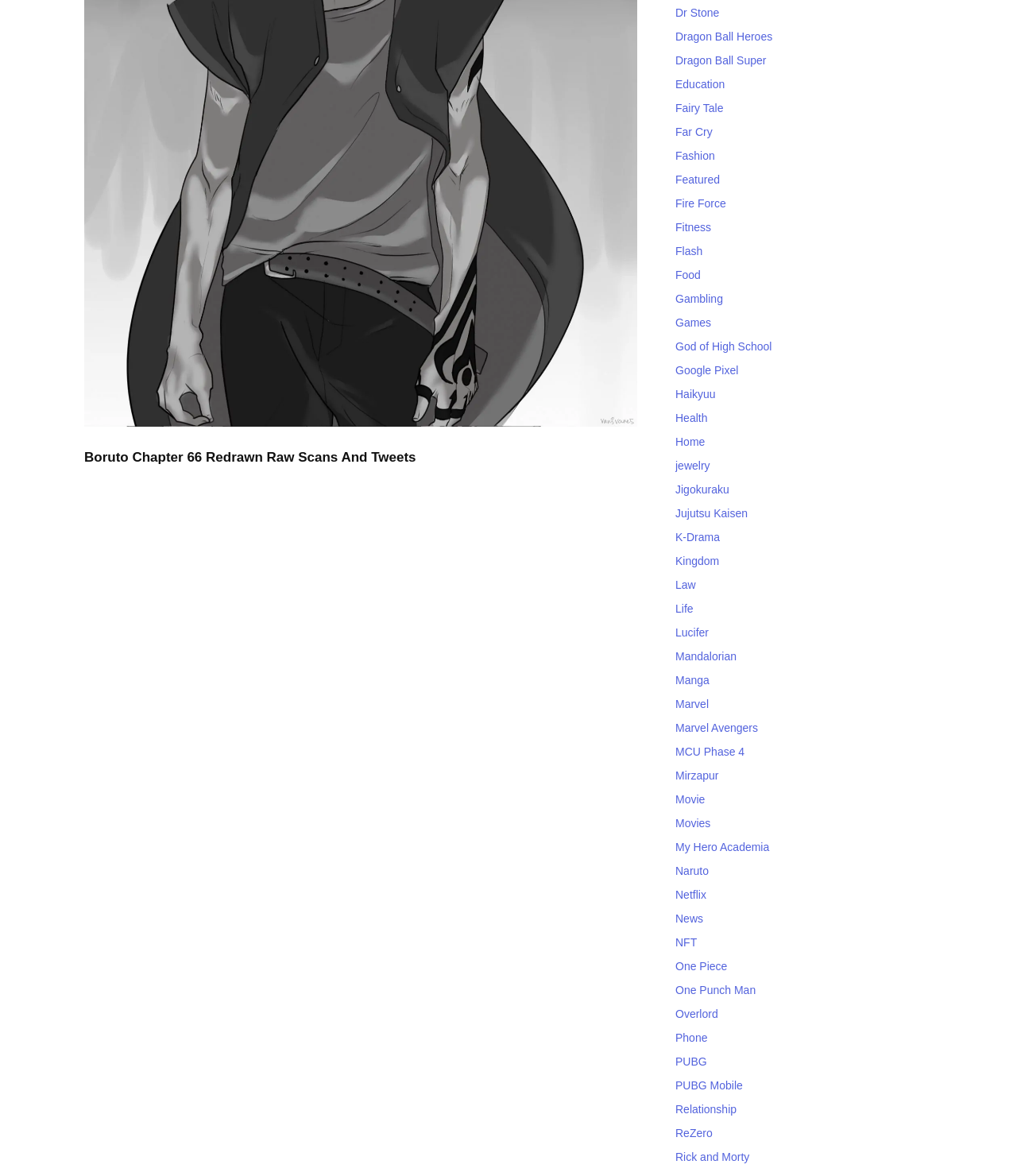Given the element description: "MCU Phase 4", predict the bounding box coordinates of this UI element. The coordinates must be four float numbers between 0 and 1, given as [left, top, right, bottom].

[0.664, 0.634, 0.732, 0.645]